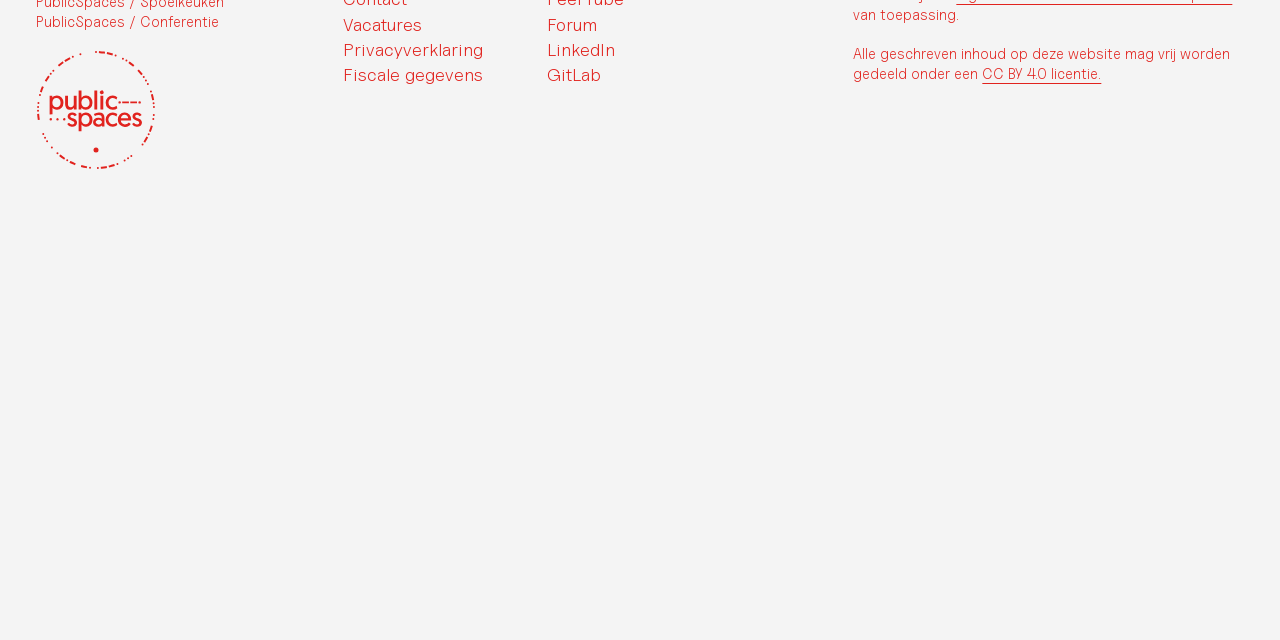Given the element description CC BY 4.0 licentie., specify the bounding box coordinates of the corresponding UI element in the format (top-left x, top-left y, bottom-right x, bottom-right y). All values must be between 0 and 1.

[0.767, 0.101, 0.86, 0.128]